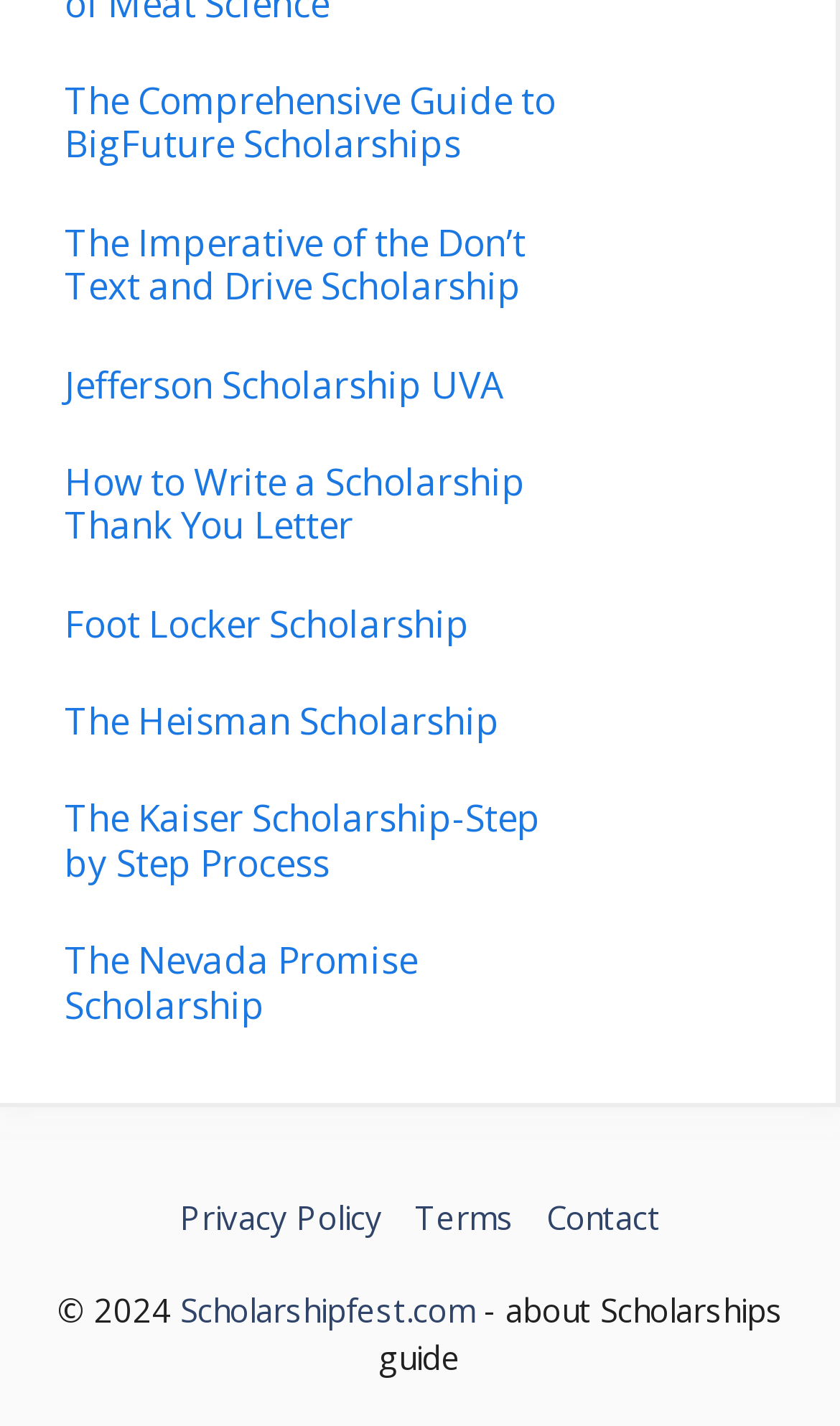Determine the bounding box coordinates for the element that should be clicked to follow this instruction: "Check the Privacy Policy". The coordinates should be given as four float numbers between 0 and 1, in the format [left, top, right, bottom].

[0.214, 0.837, 0.455, 0.871]